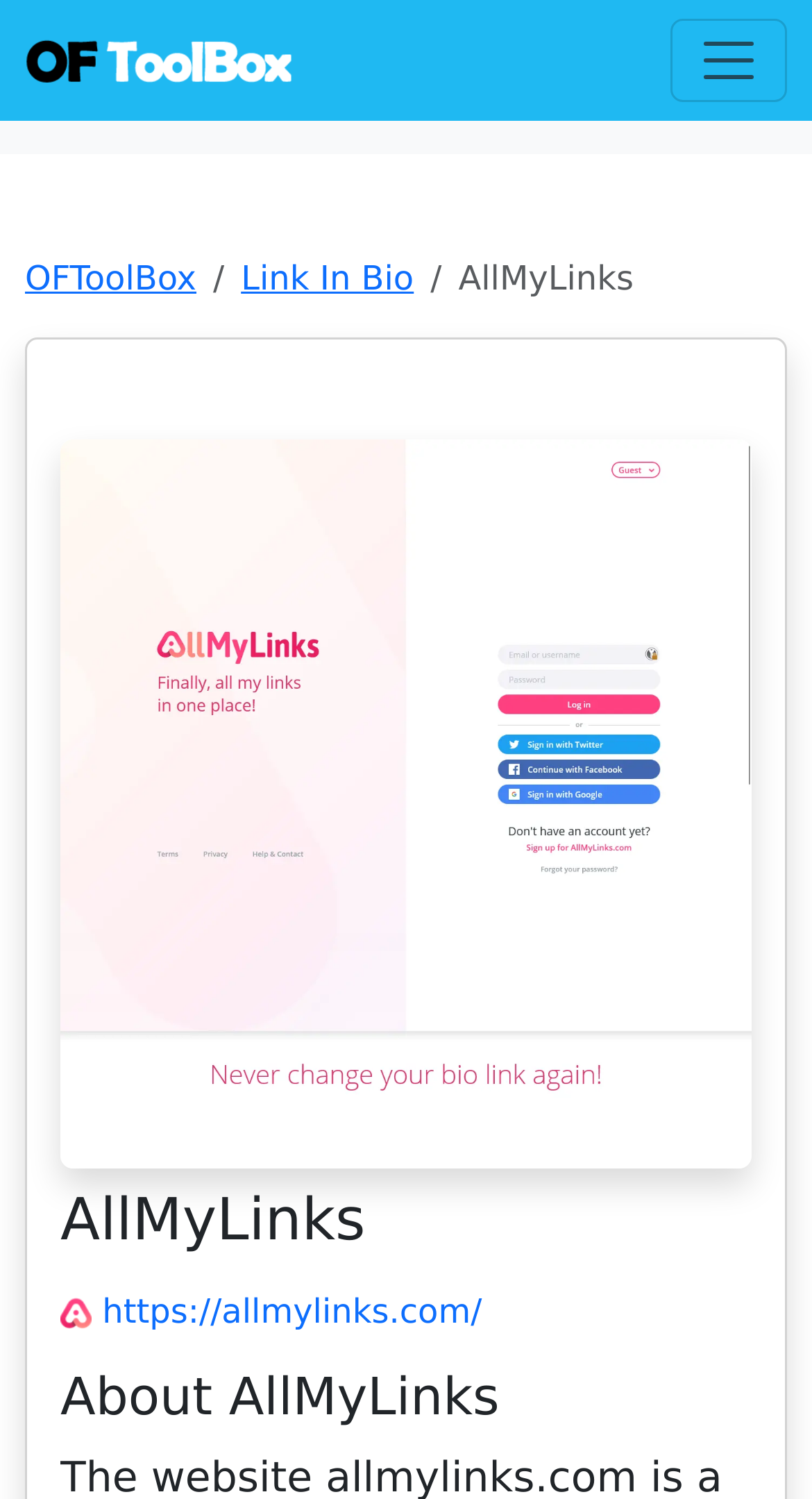Describe all significant elements and features of the webpage.

The webpage is about OFToolbox, a list of the best Onlyfans tools for Creators, Managers, and Agencies. At the top left corner, there is a site logo, which is an image. Next to it, on the top right corner, there is a hamburger menu button. Below the site logo, there is a breadcrumb navigation section that contains three links: "OFToolBox", "Link In Bio", and a static text "AllMyLinks". 

Below the navigation section, there is a link with an "Open in new tab" icon, which is an image. This link is positioned roughly in the middle of the page. 

Further down, there are two headings. The first heading is "AllMyLinks" and is accompanied by an image of the AllMyLinks icon, which is a link to https://allmylinks.com/. The second heading is "About AllMyLinks", which is positioned at the bottom of the page.